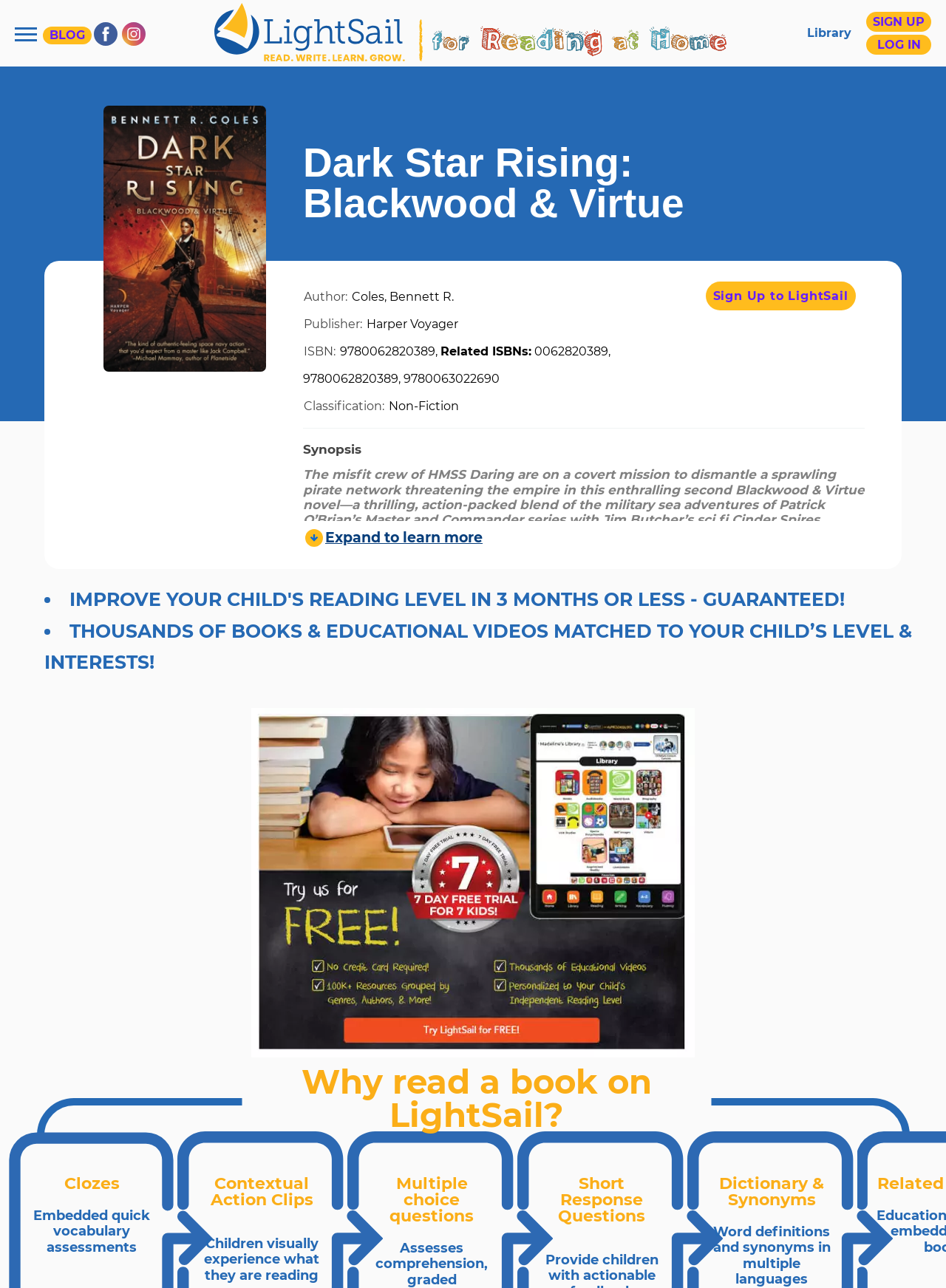Using the description: "Locations", identify the bounding box of the corresponding UI element in the screenshot.

None